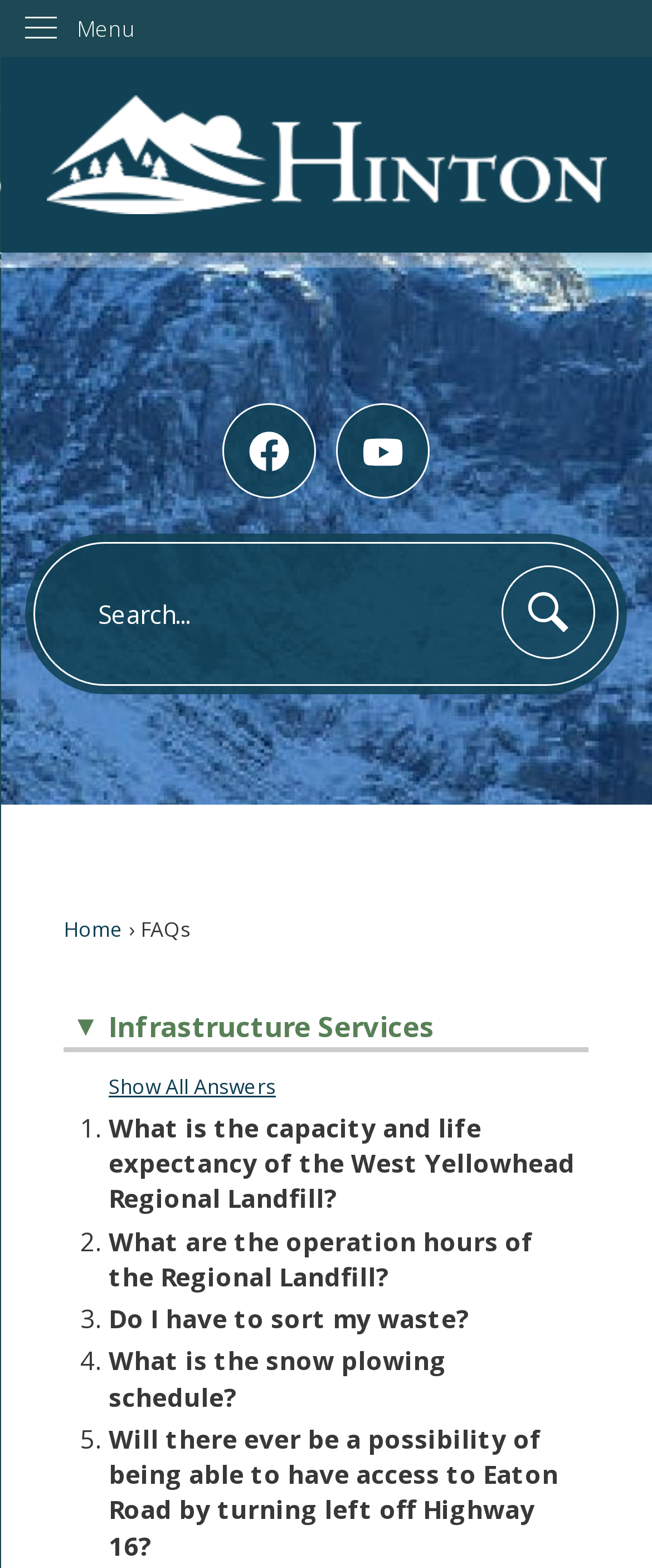Please pinpoint the bounding box coordinates for the region I should click to adhere to this instruction: "Search for something".

[0.052, 0.346, 0.948, 0.437]